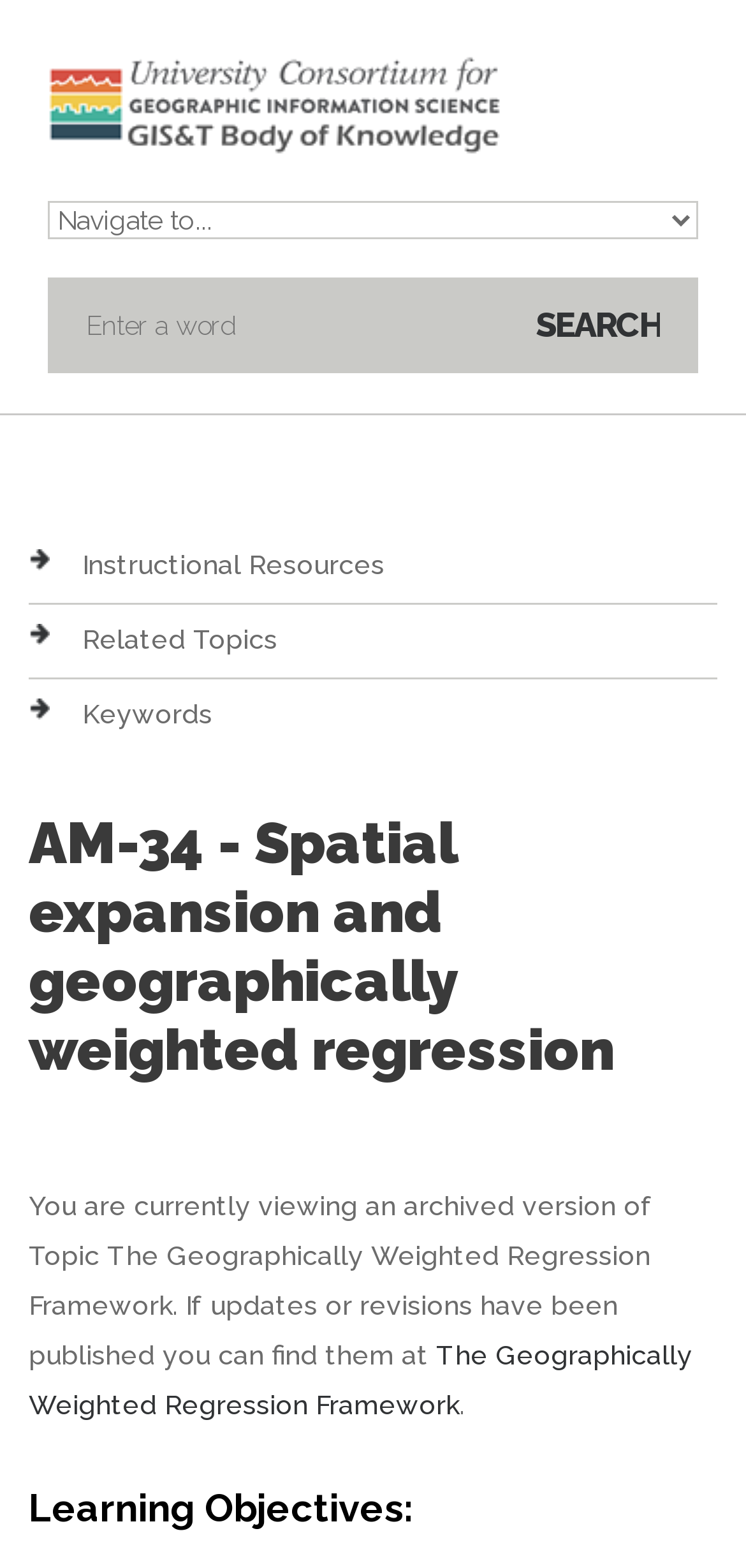Could you specify the bounding box coordinates for the clickable section to complete the following instruction: "click search button"?

[0.718, 0.189, 0.885, 0.231]